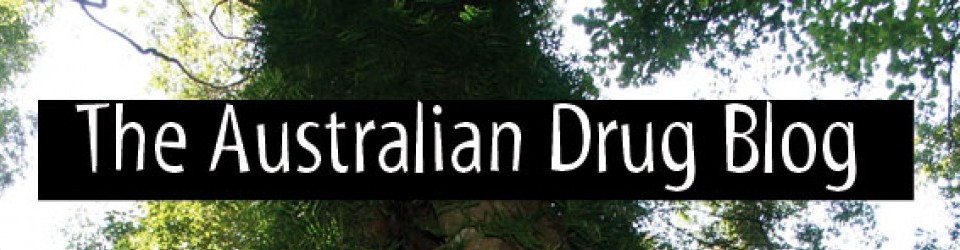Use a single word or phrase to answer the question: What is hinted at above the title?

Lush greenery